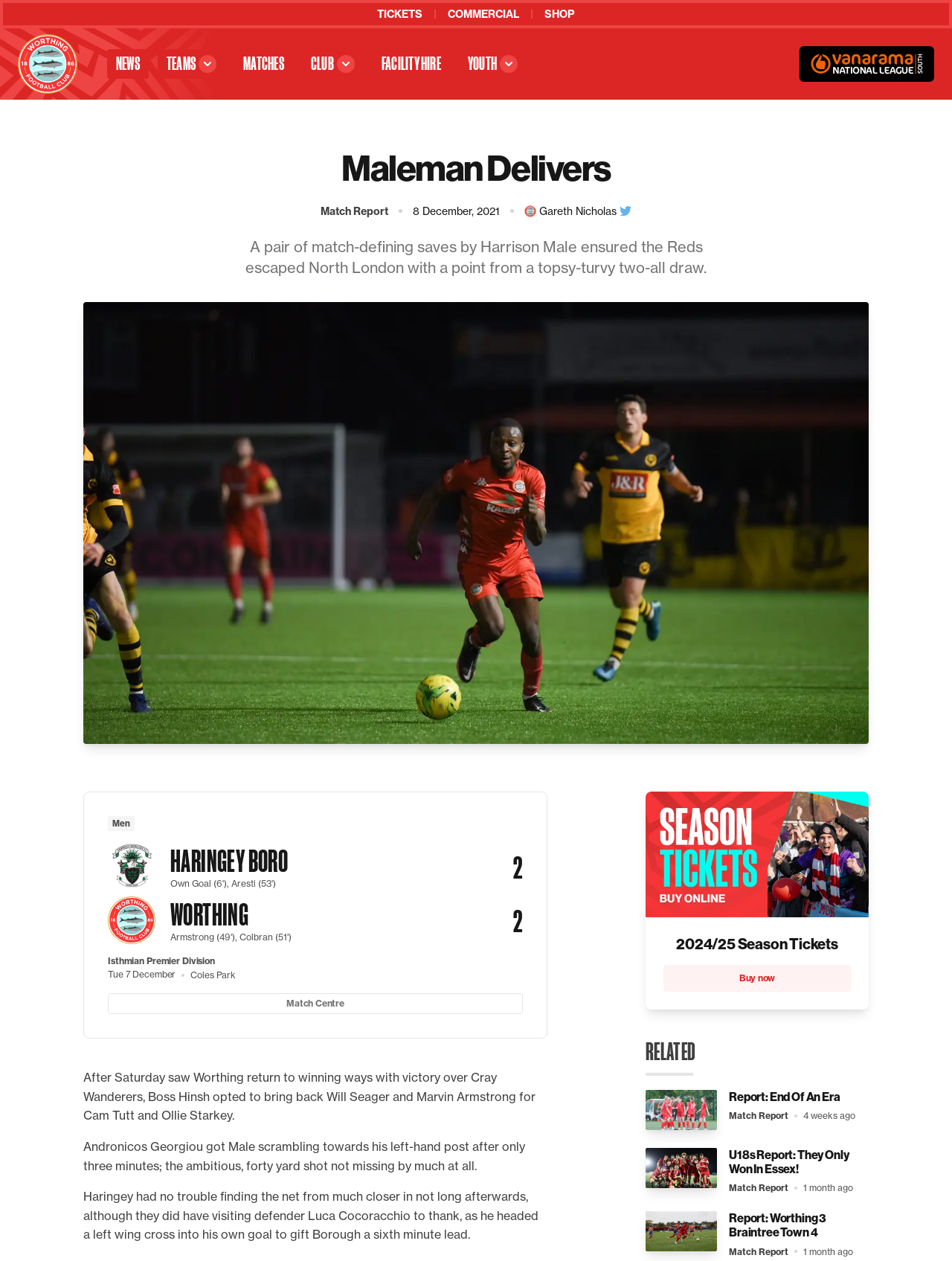Predict the bounding box of the UI element based on this description: "parent_node: Worthing FC Official Website".

[0.019, 0.027, 0.081, 0.074]